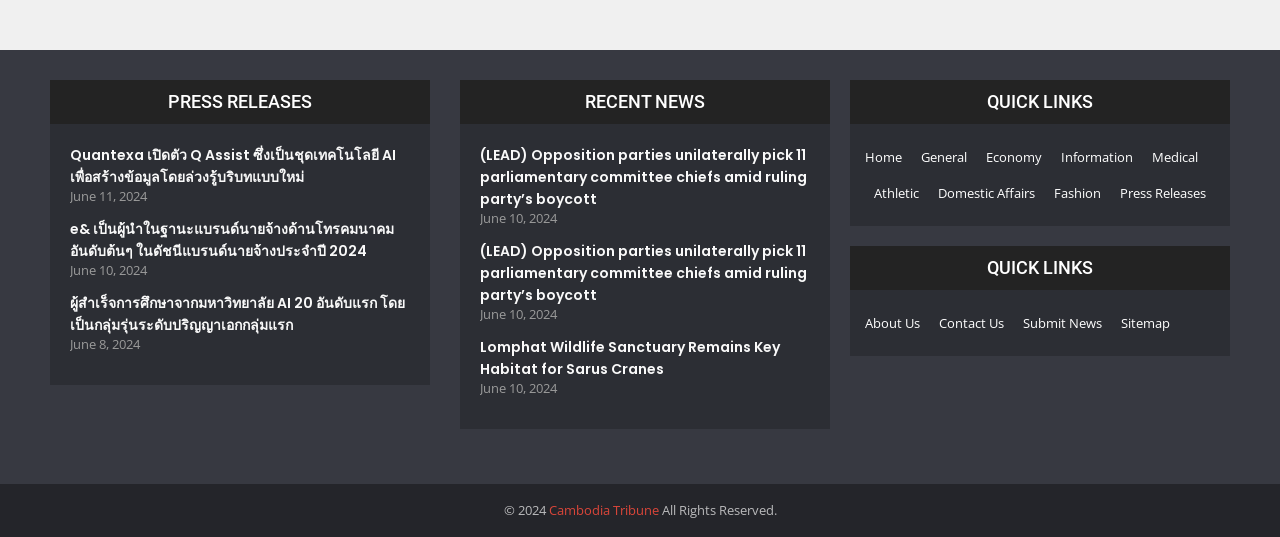Please determine the bounding box coordinates of the element's region to click in order to carry out the following instruction: "Check about us". The coordinates should be four float numbers between 0 and 1, i.e., [left, top, right, bottom].

[0.676, 0.568, 0.719, 0.635]